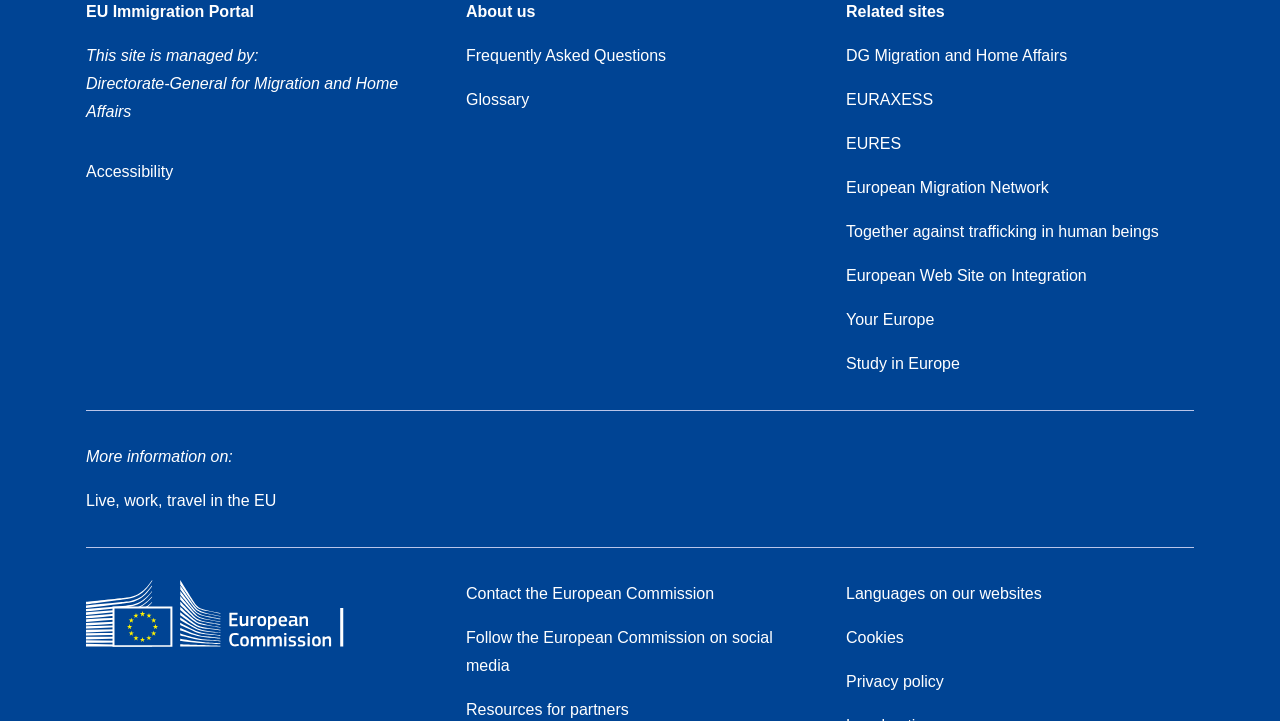From the image, can you give a detailed response to the question below:
What is the logo of the European Commission?

The logo of the European Commission is an image element inside the generic element 'European Commission', which is located at the bottom of the webpage.